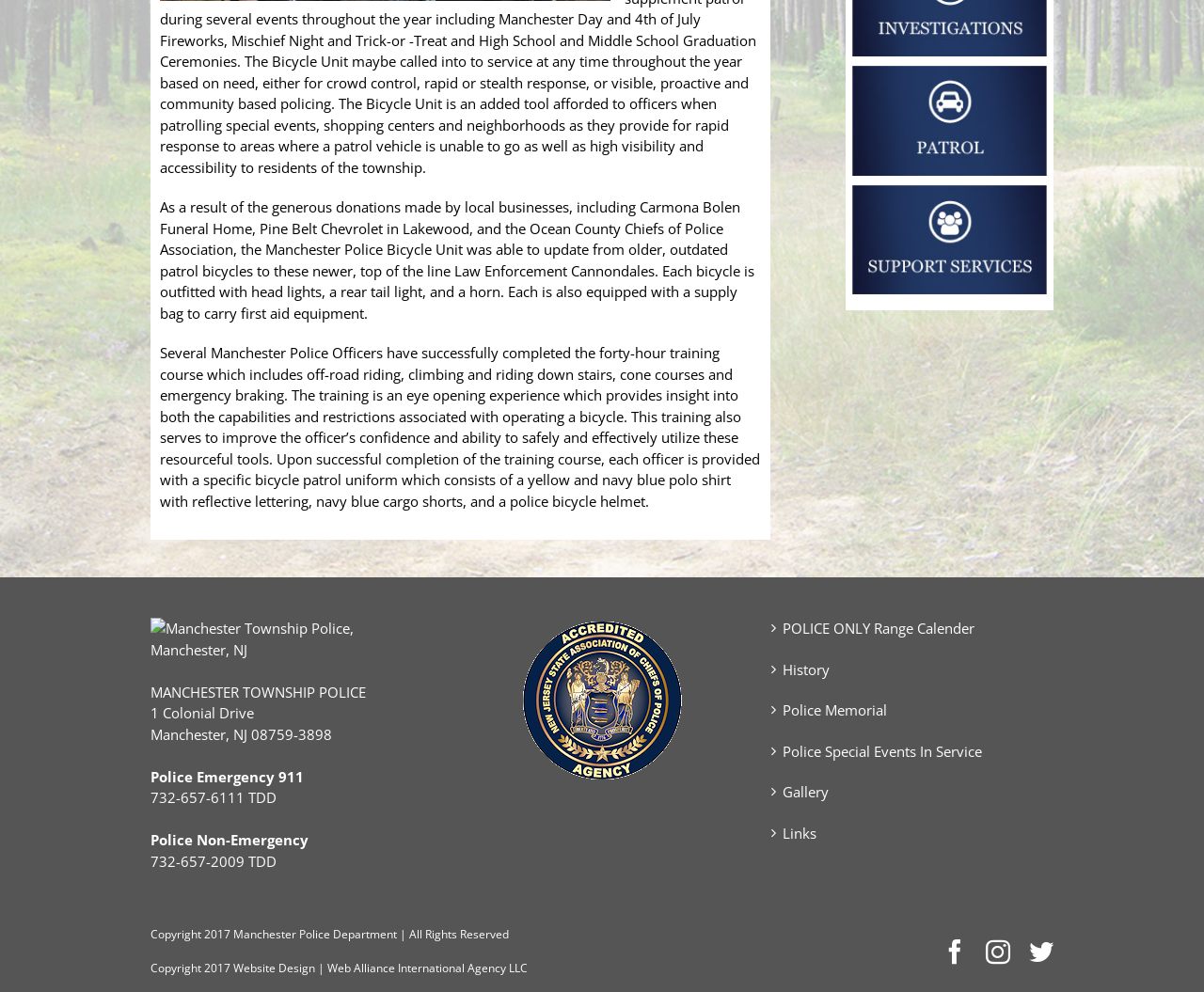Locate the bounding box coordinates of the UI element described by: "Go to Top". Provide the coordinates as four float numbers between 0 and 1, formatted as [left, top, right, bottom].

[0.904, 0.573, 0.941, 0.607]